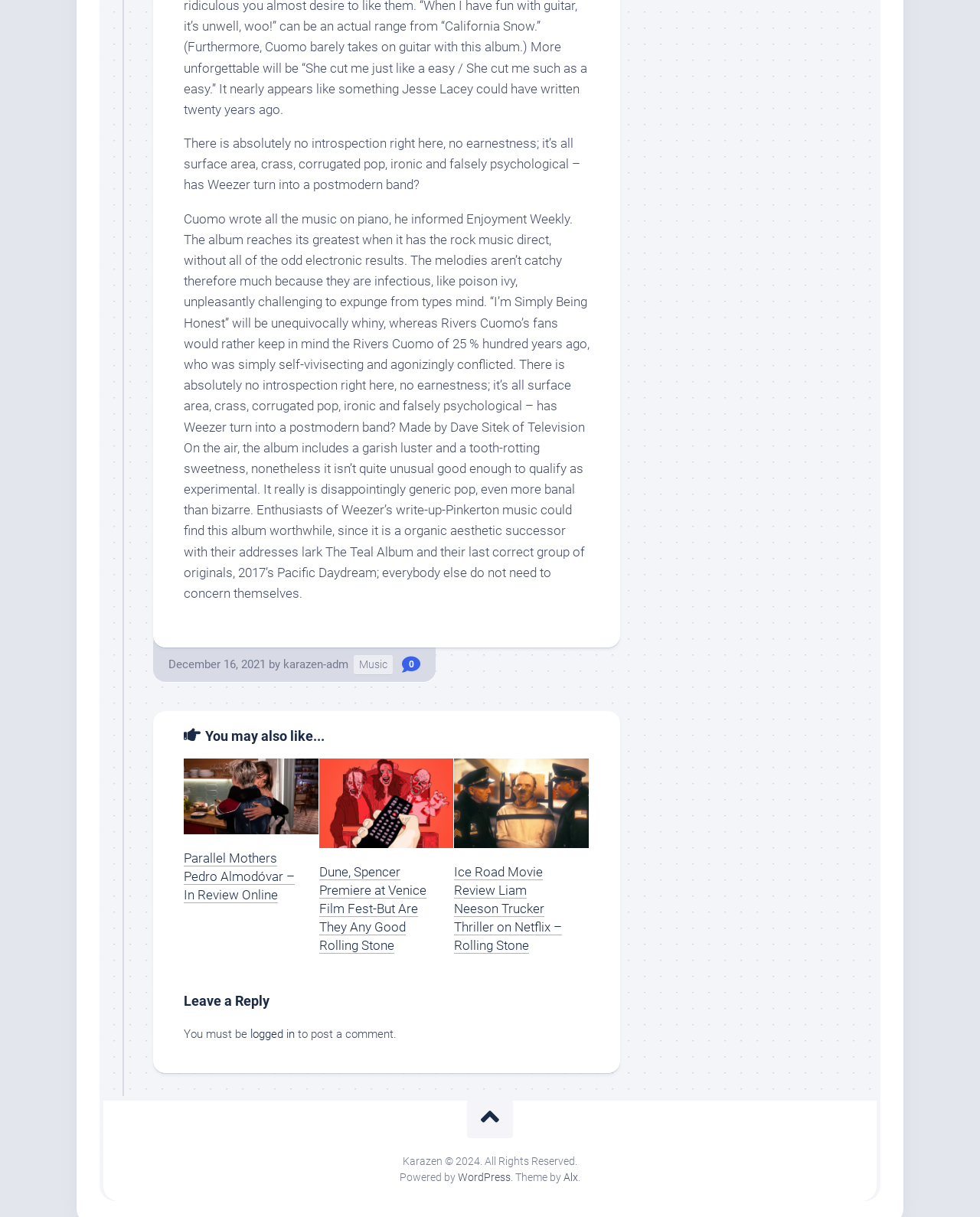Locate the bounding box coordinates of the element to click to perform the following action: 'Leave a reply'. The coordinates should be given as four float values between 0 and 1, in the form of [left, top, right, bottom].

[0.188, 0.816, 0.602, 0.83]